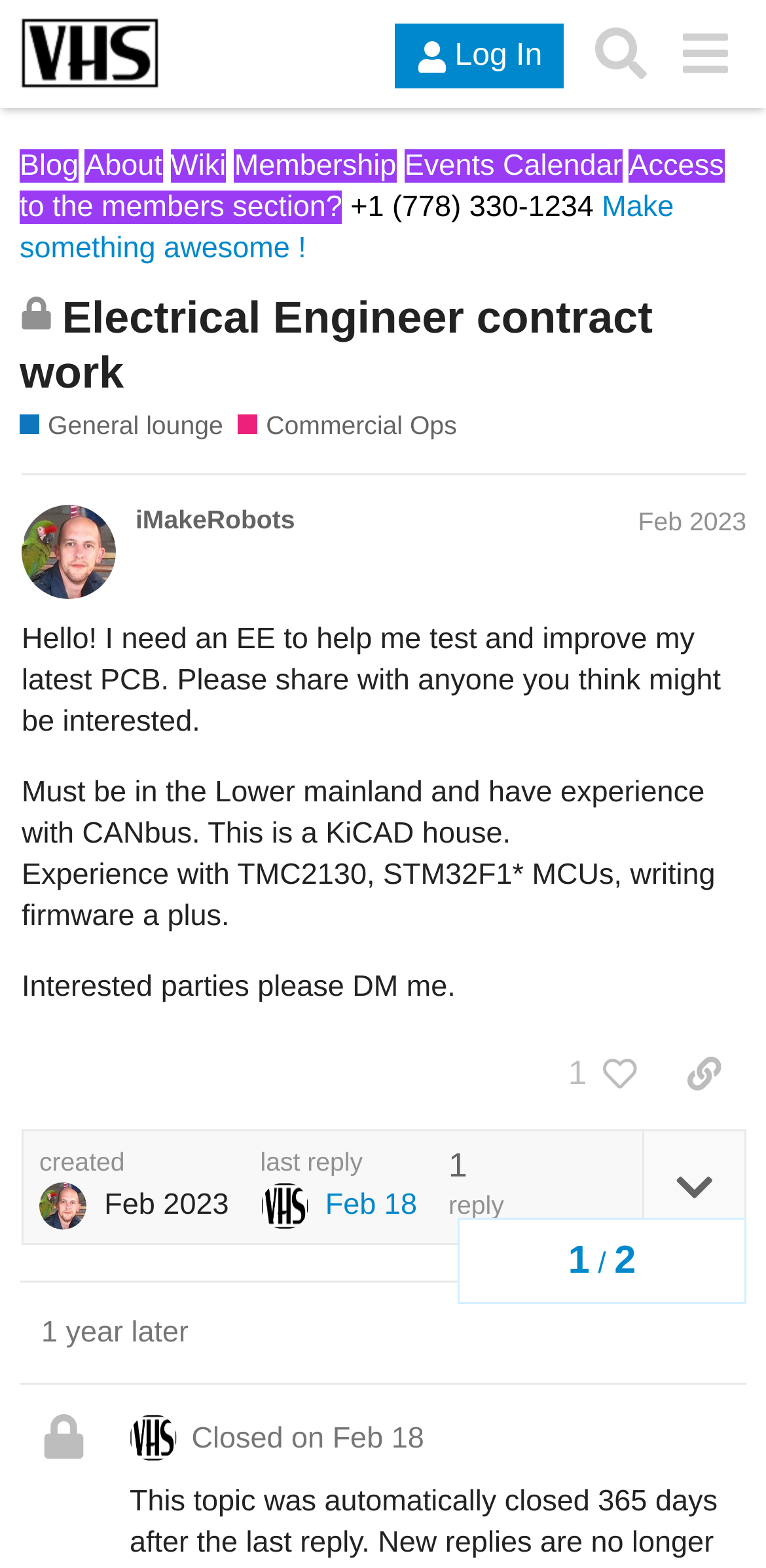Determine the bounding box coordinates of the target area to click to execute the following instruction: "View the 'Electrical Engineer contract work' topic."

[0.026, 0.185, 0.852, 0.254]